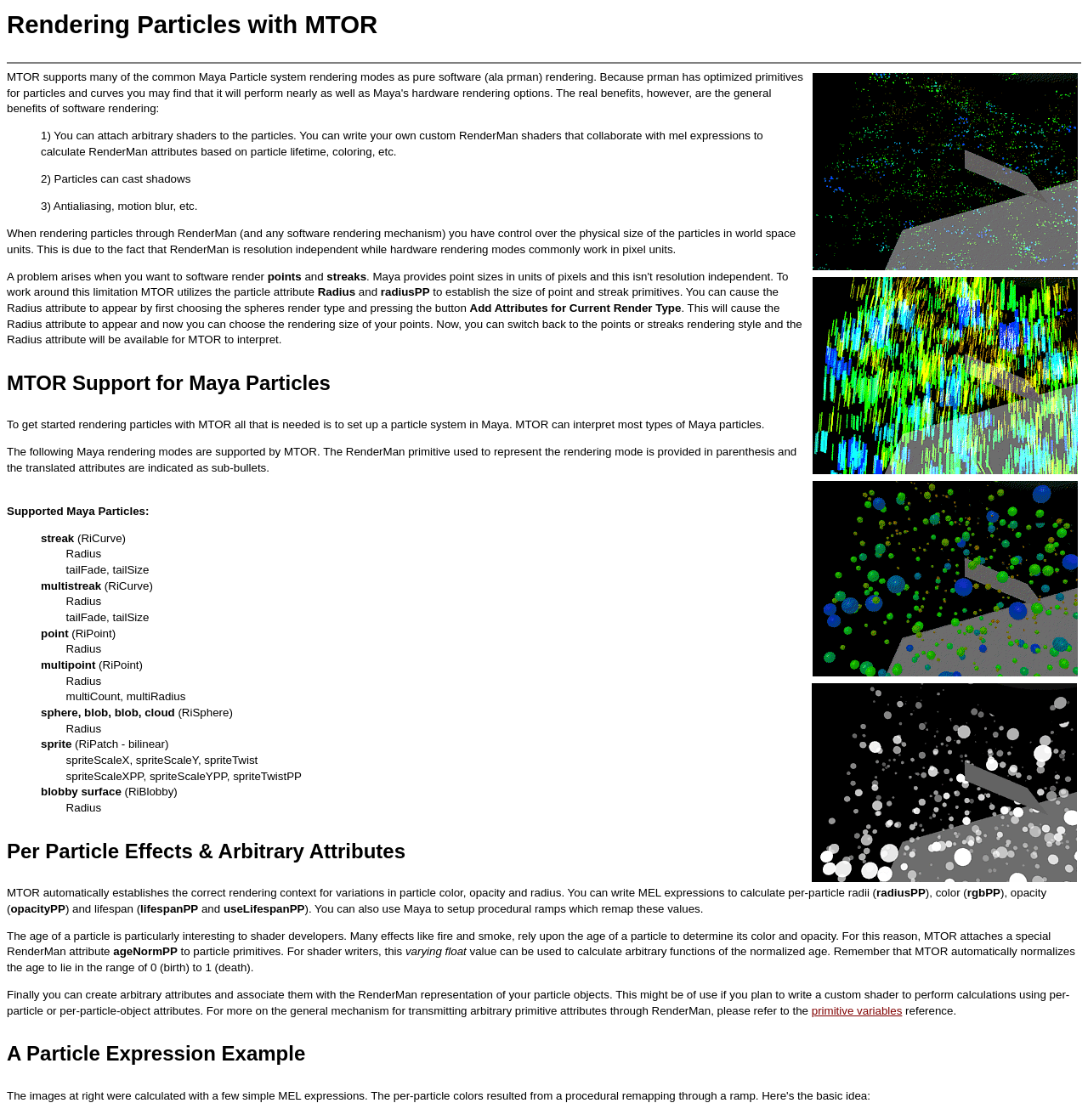What is the topic of the webpage?
Answer the question with a single word or phrase derived from the image.

Rendering Maya Particles